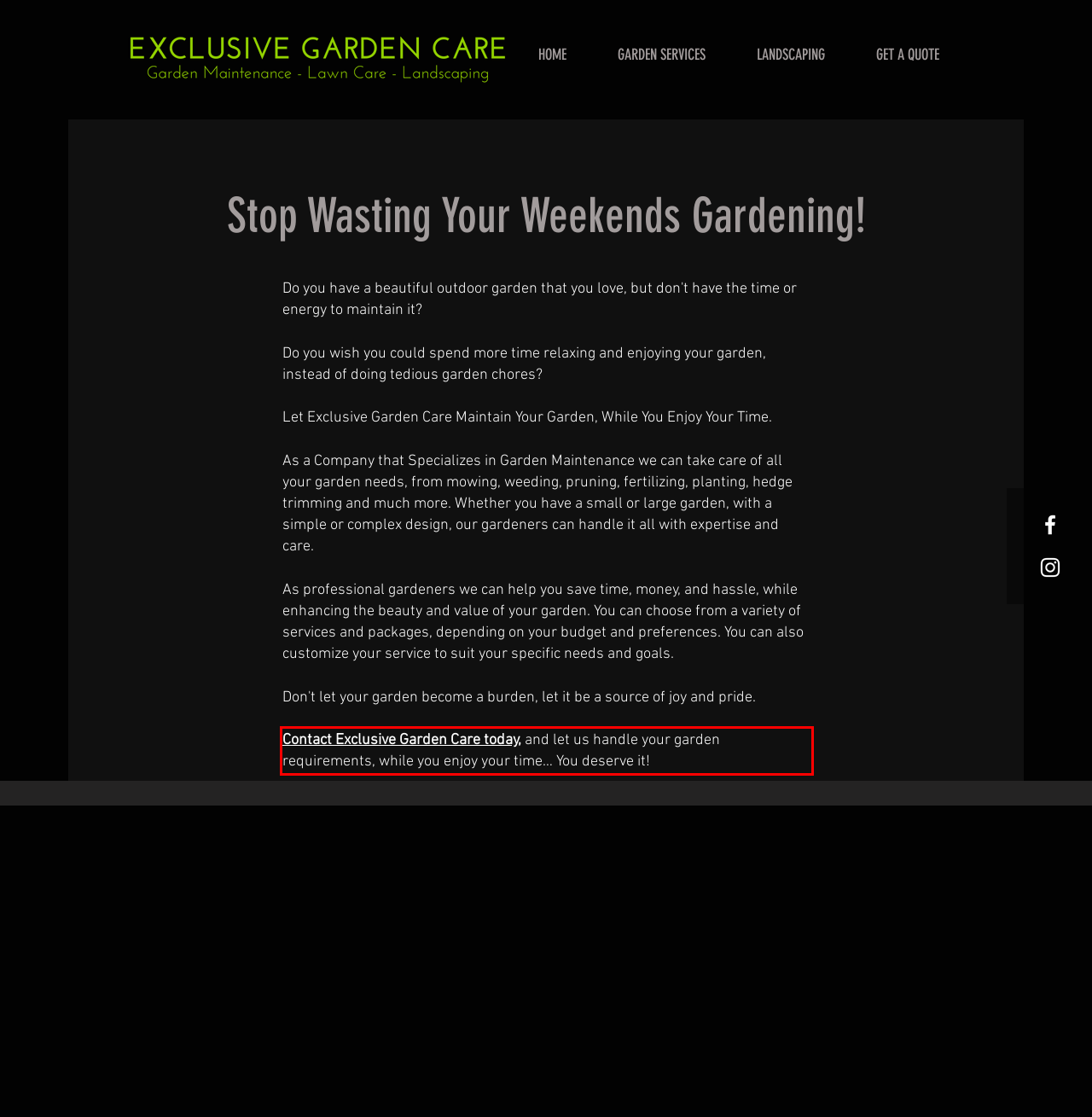Given a screenshot of a webpage containing a red bounding box, perform OCR on the text within this red bounding box and provide the text content.

Contact Exclusive Garden Care today, and let us handle your garden requirements, while you enjoy your time… You deserve it!